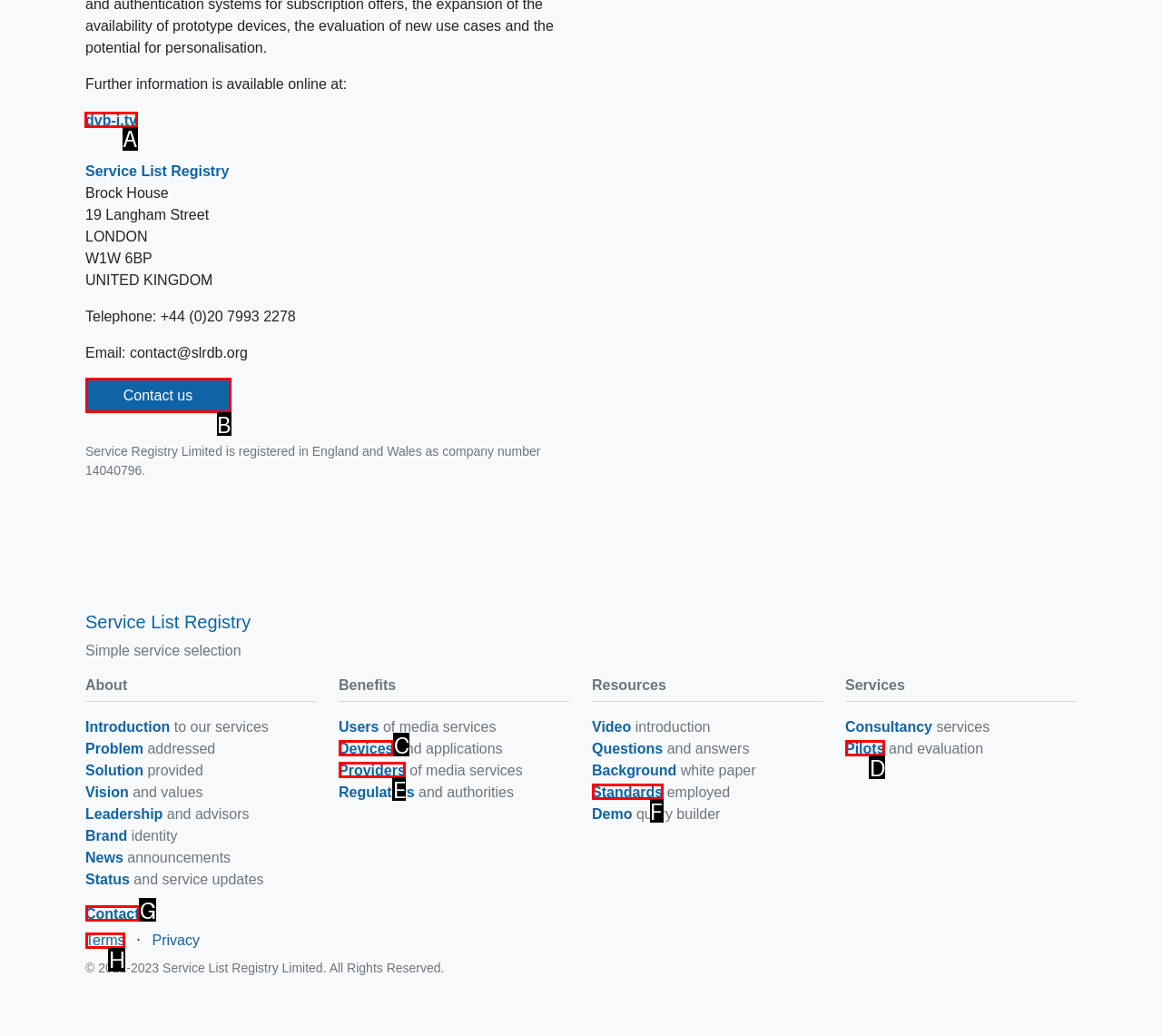Which HTML element should be clicked to complete the following task: visit dvb-i.tv?
Answer with the letter corresponding to the correct choice.

A